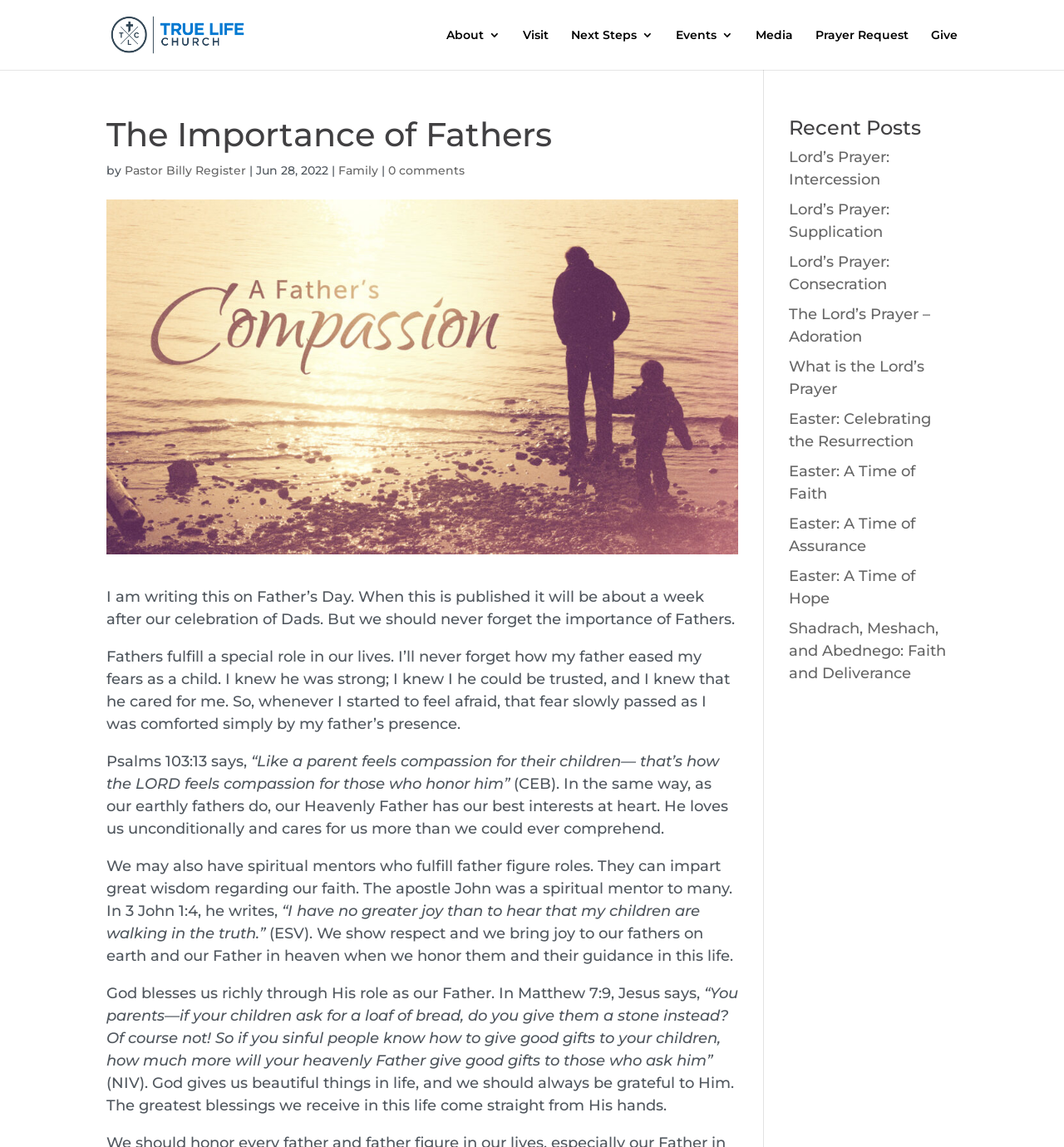Please identify the bounding box coordinates of where to click in order to follow the instruction: "Explore the Media section".

[0.71, 0.025, 0.745, 0.061]